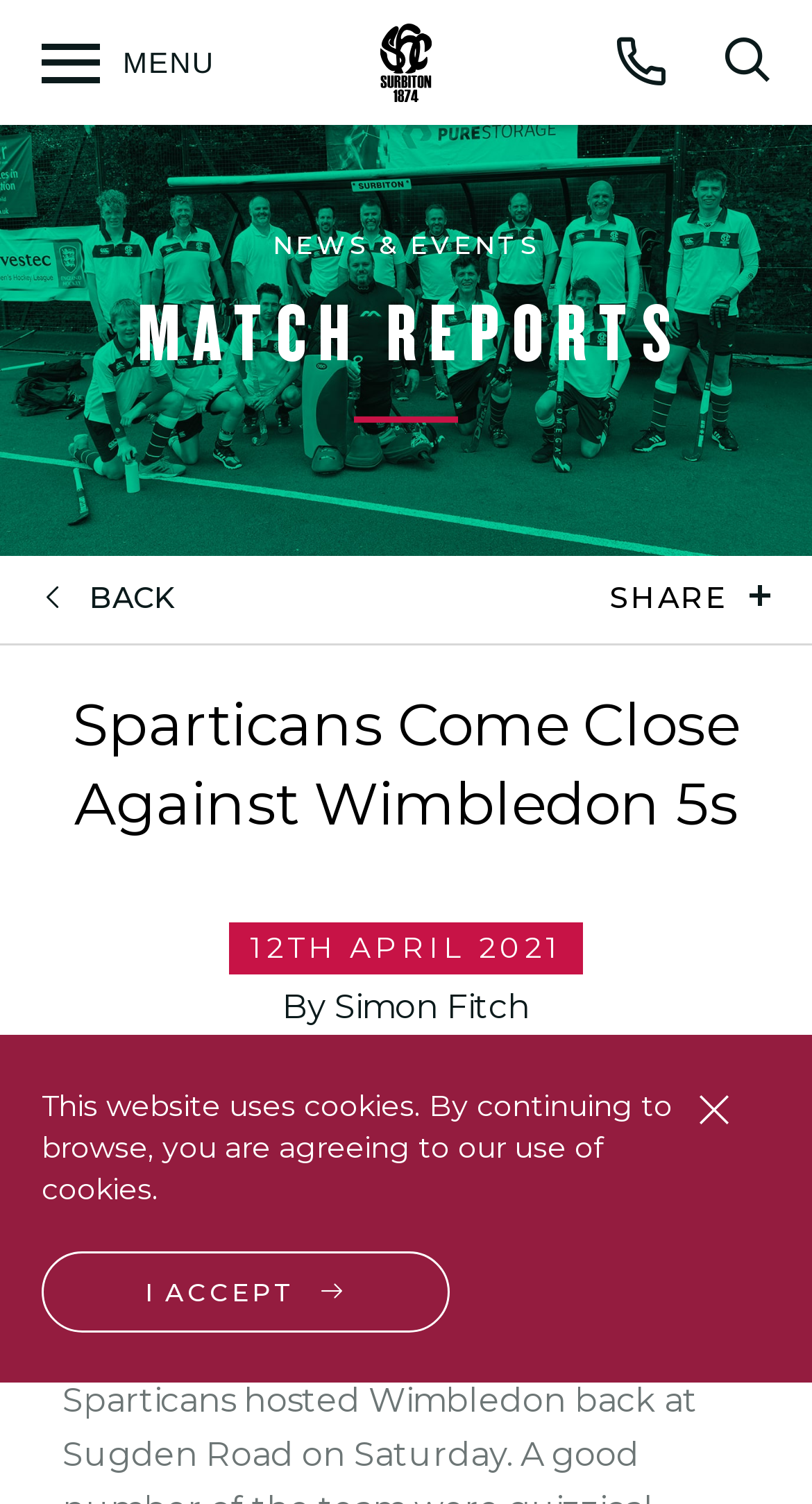Show the bounding box coordinates for the HTML element described as: "close btn".

[0.862, 0.728, 0.897, 0.747]